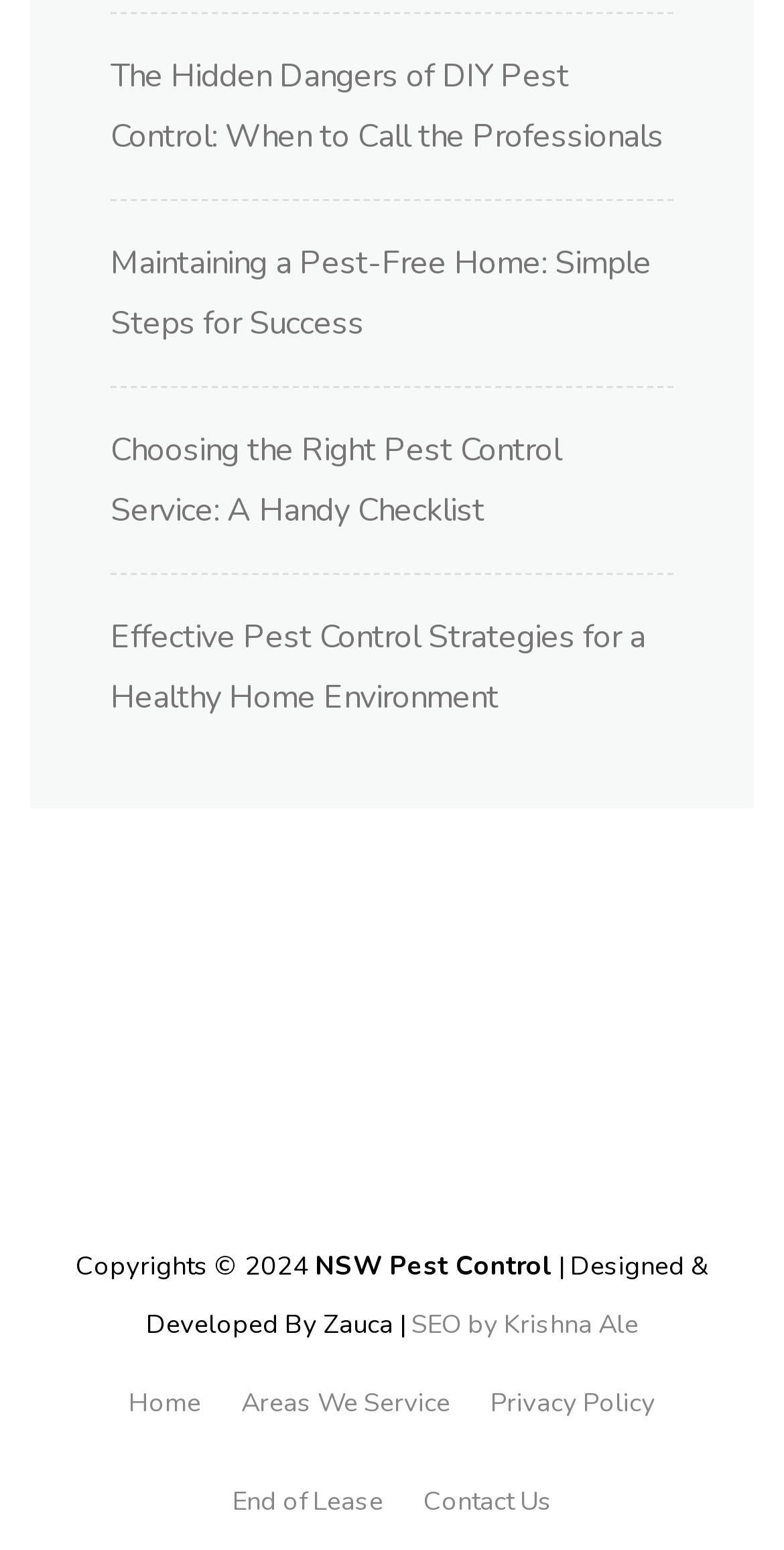How many article titles are displayed on the webpage?
Using the image, answer in one word or phrase.

4